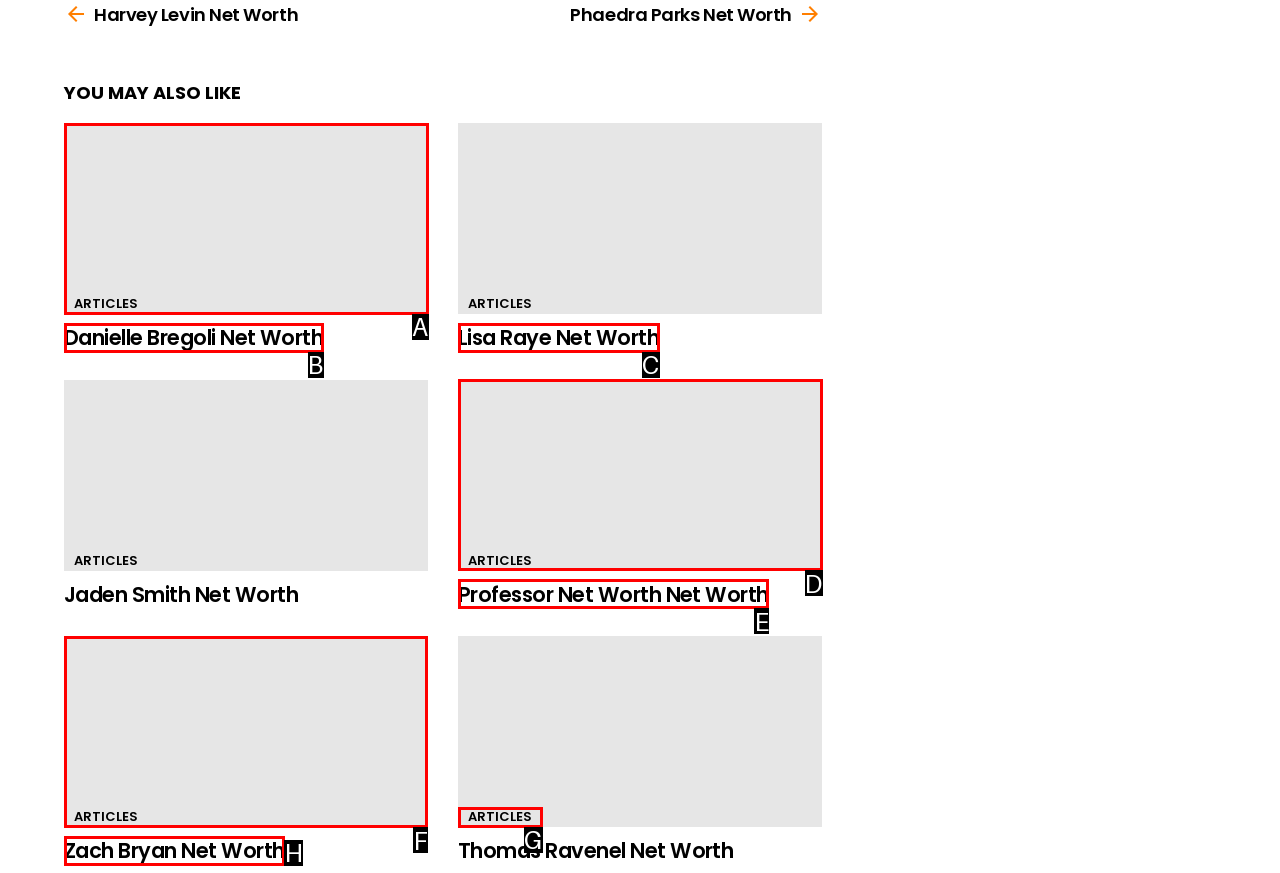Determine the right option to click to perform this task: Explore Zach Bryan's net worth
Answer with the correct letter from the given choices directly.

F